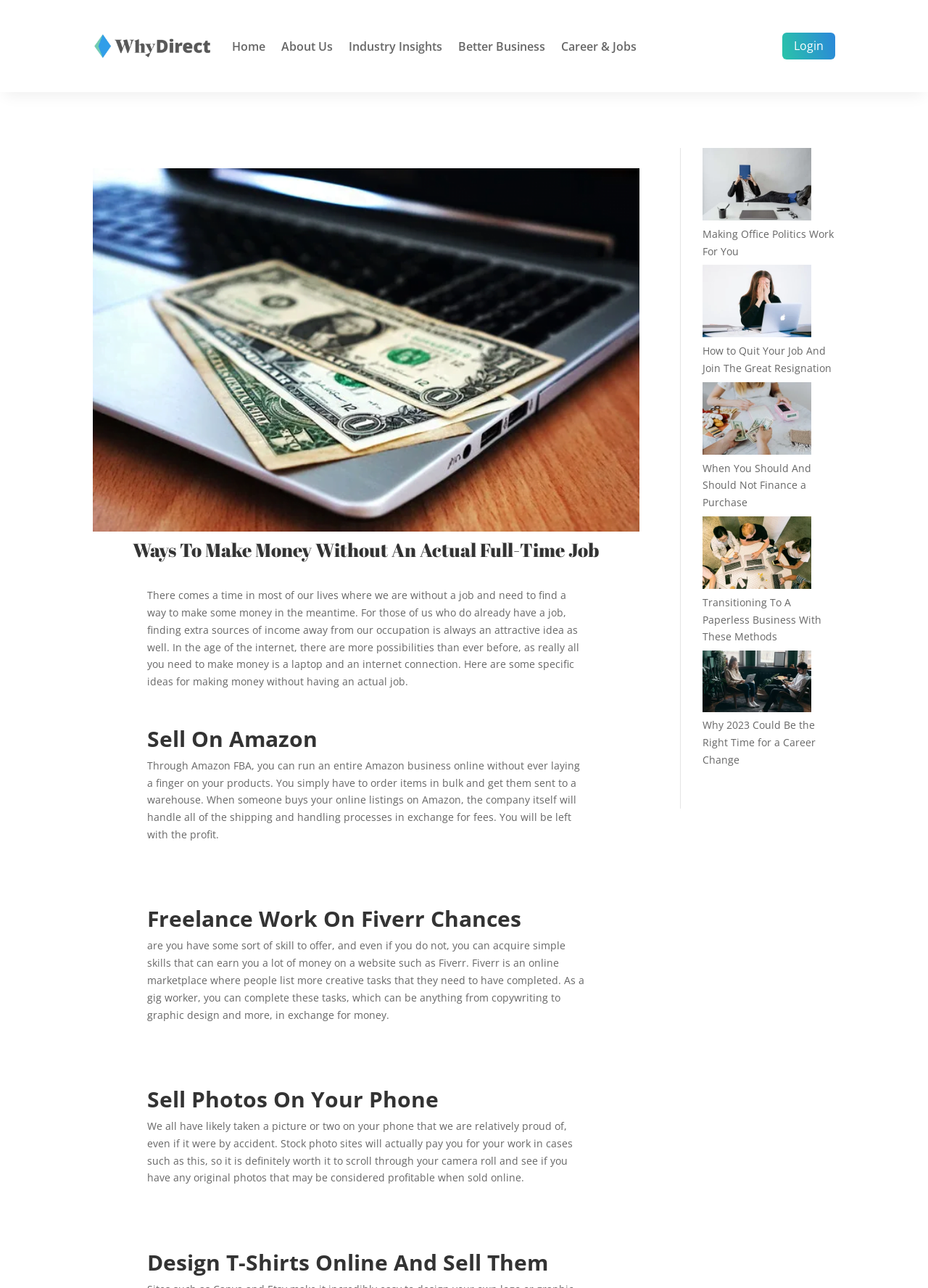Please find and report the bounding box coordinates of the element to click in order to perform the following action: "Read the article about 'Making Office Politics Work For You'". The coordinates should be expressed as four float numbers between 0 and 1, in the format [left, top, right, bottom].

[0.757, 0.176, 0.899, 0.2]